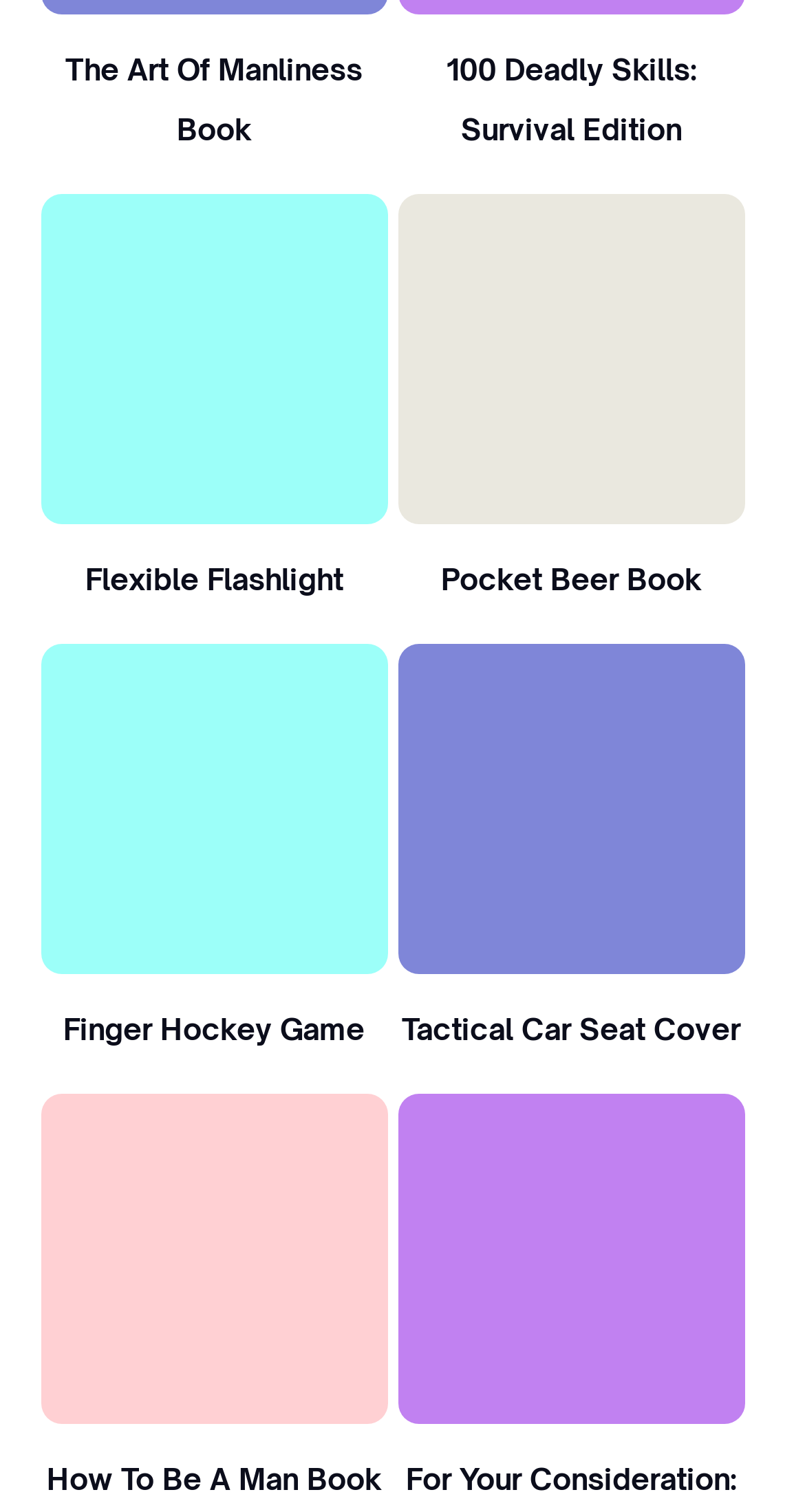Please locate the UI element described by "Flexible Flashlight" and provide its bounding box coordinates.

[0.106, 0.363, 0.426, 0.397]